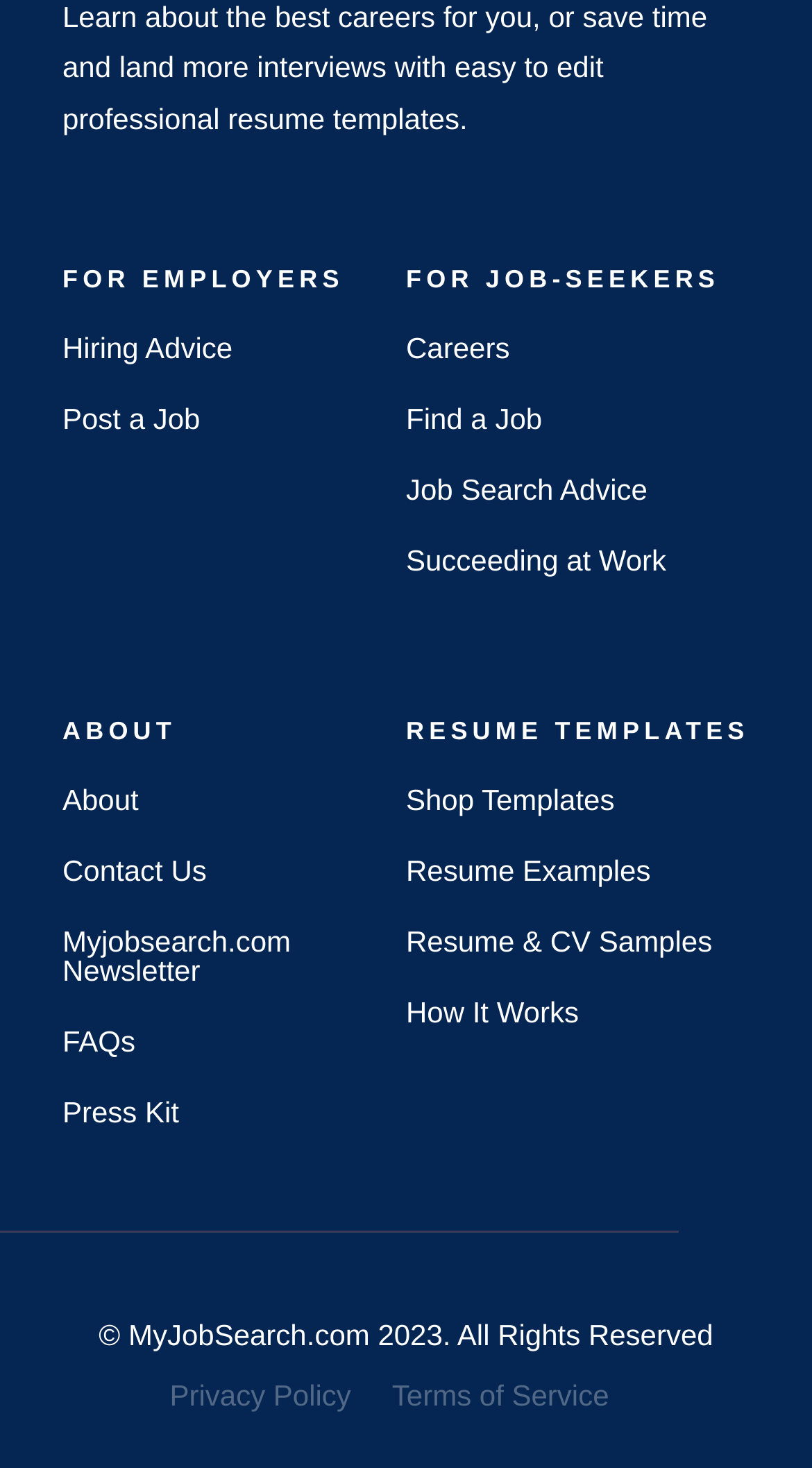Provide your answer to the question using just one word or phrase: What is the purpose of the 'RESUME TEMPLATES' section?

Resume building resources